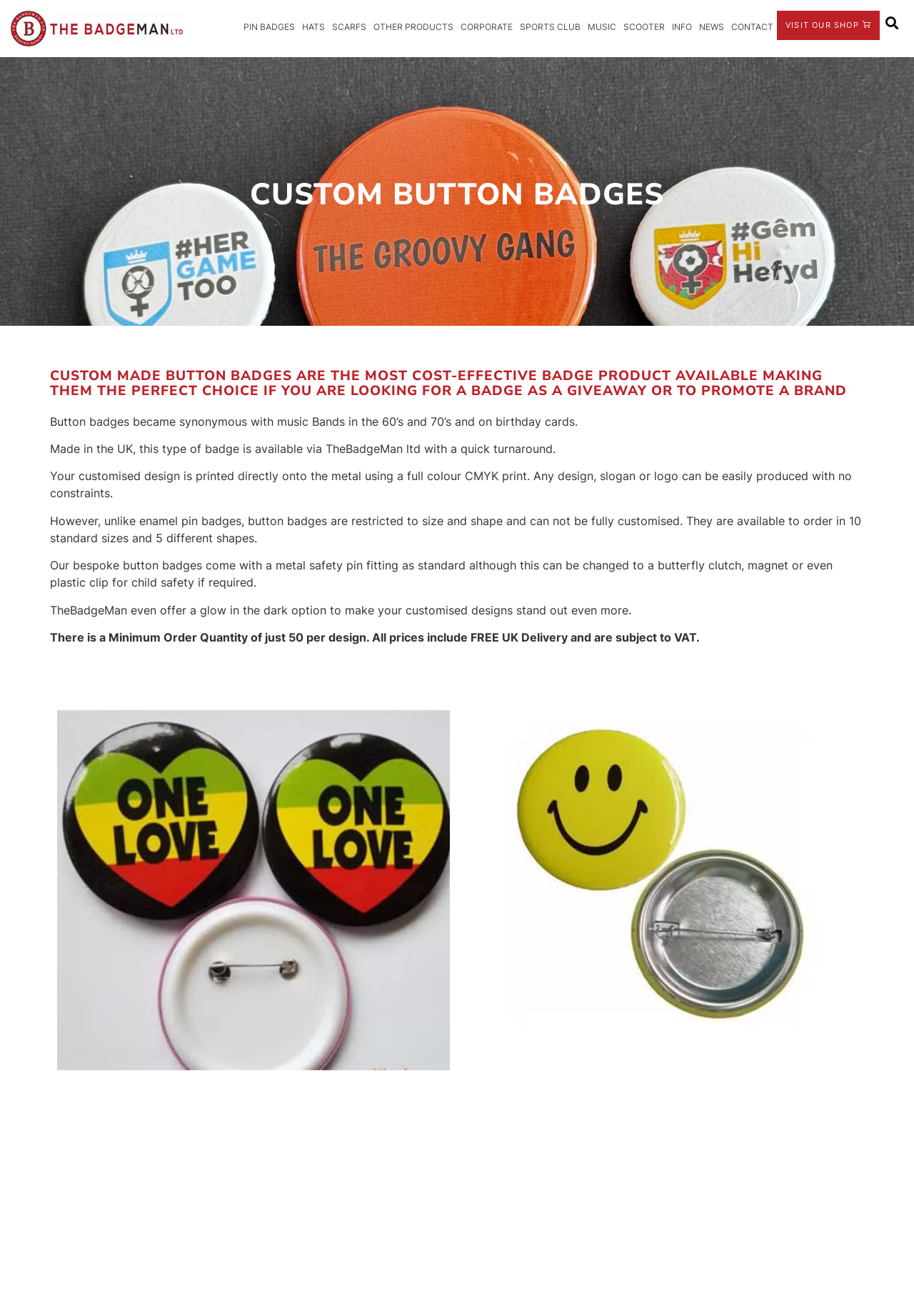Please give the bounding box coordinates of the area that should be clicked to fulfill the following instruction: "Click the 'The BadgeMan logo' link". The coordinates should be in the format of four float numbers from 0 to 1, i.e., [left, top, right, bottom].

[0.012, 0.008, 0.201, 0.035]